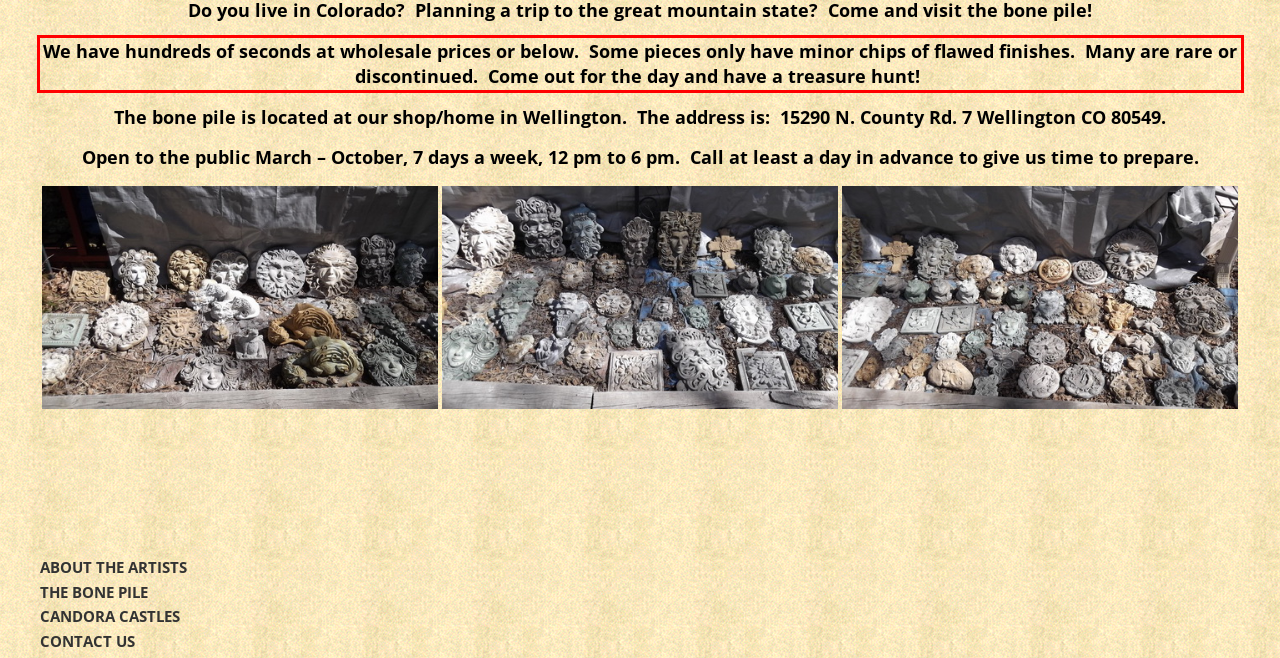Given the screenshot of the webpage, identify the red bounding box, and recognize the text content inside that red bounding box.

We have hundreds of seconds at wholesale prices or below. Some pieces only have minor chips of flawed finishes. Many are rare or discontinued. Come out for the day and have a treasure hunt!